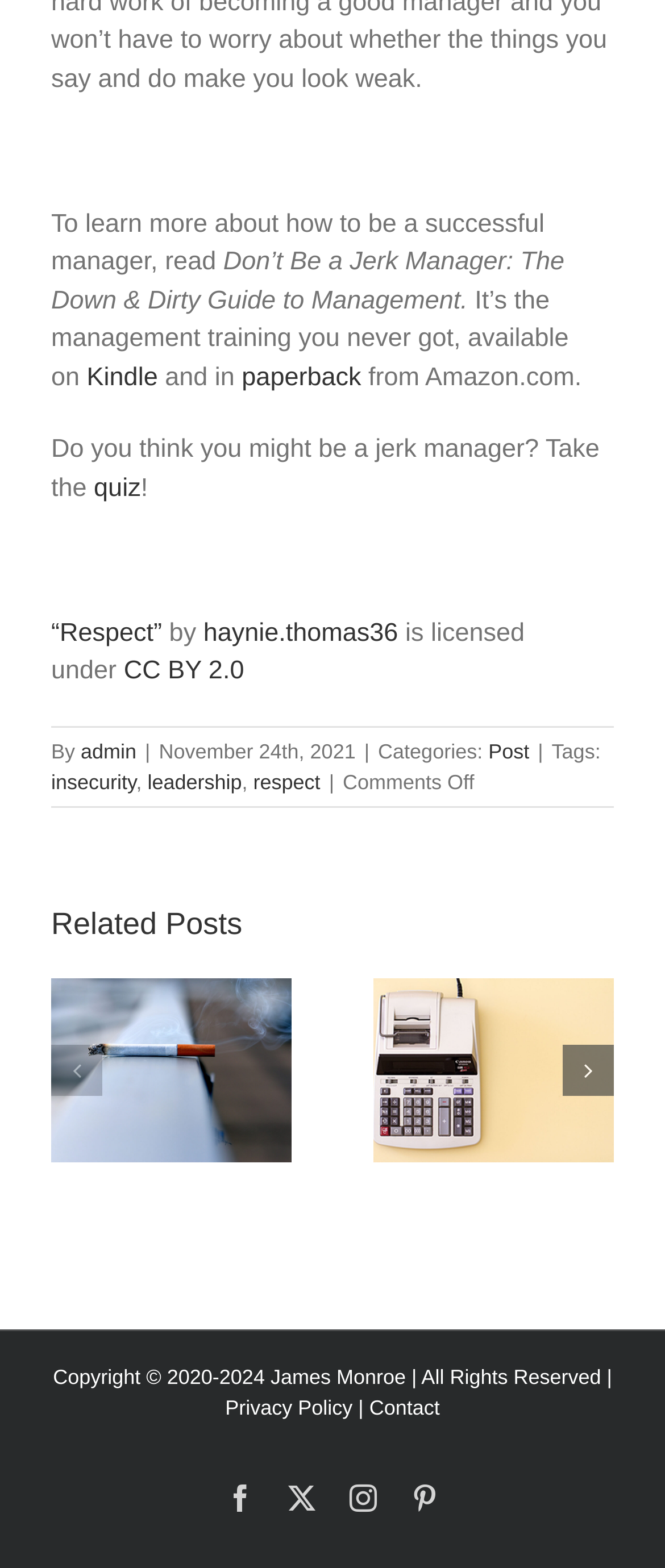Determine the bounding box coordinates for the HTML element mentioned in the following description: "Privacy Policy". The coordinates should be a list of four floats ranging from 0 to 1, represented as [left, top, right, bottom].

[0.339, 0.89, 0.53, 0.905]